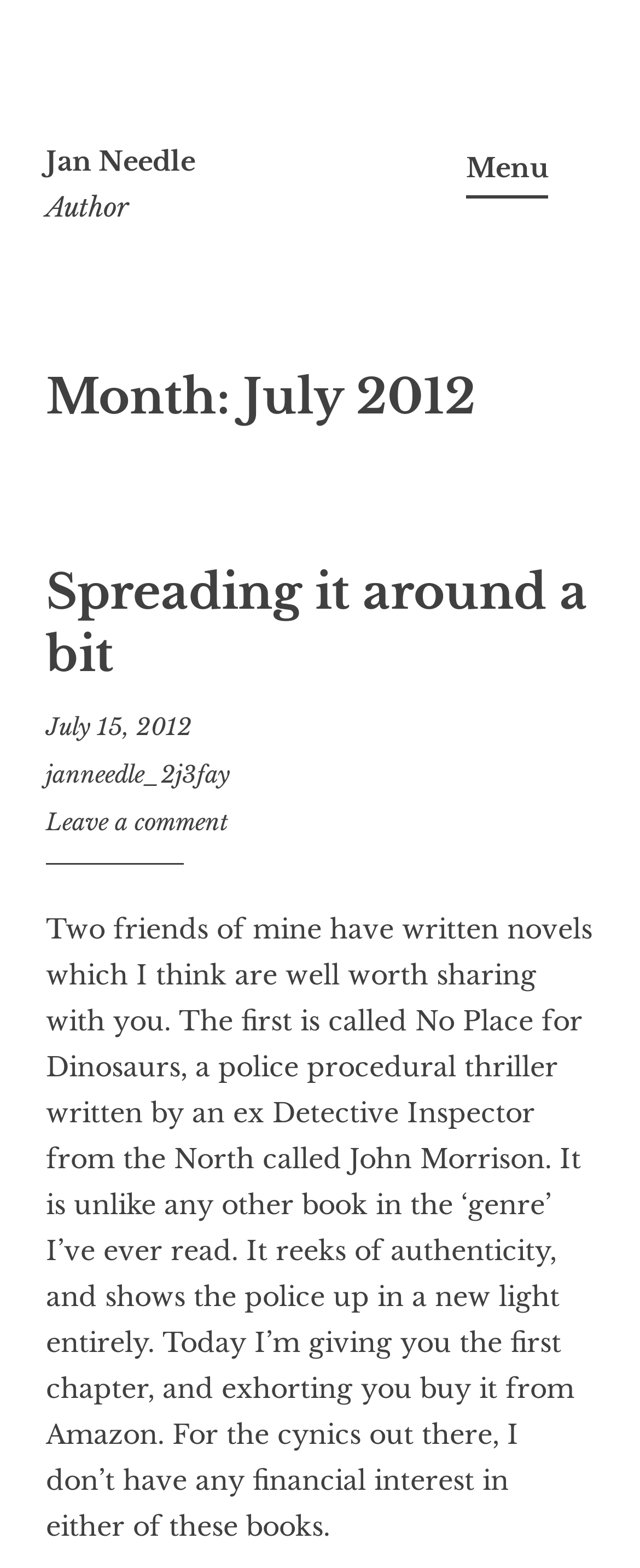What is the topic of the text?
Please use the image to deliver a detailed and complete answer.

The text mentions two friends who have written novels, and the author is sharing the first chapter of one of the books and encouraging readers to buy it from Amazon. This suggests that the topic of the text is book recommendations.